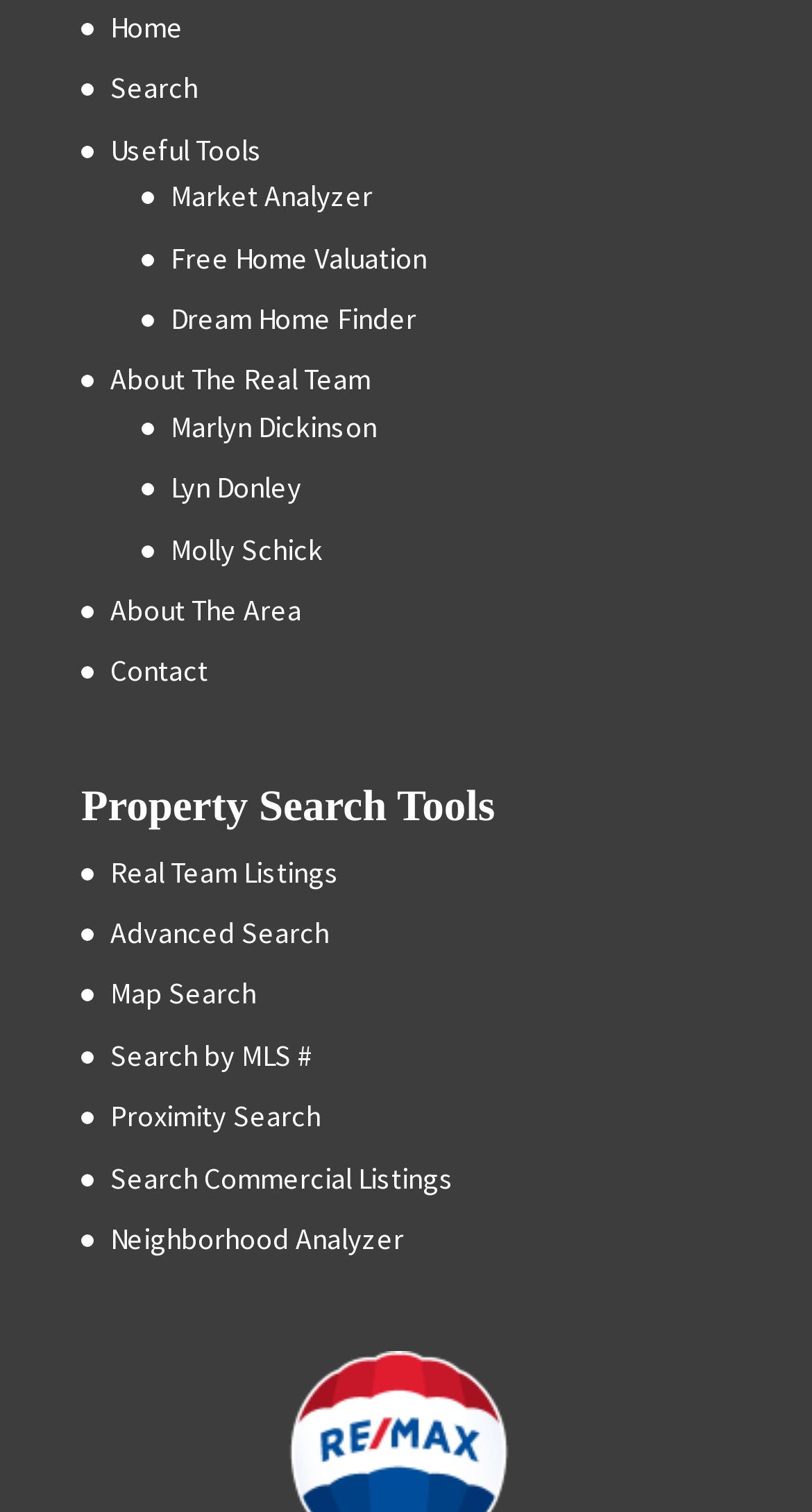Identify the bounding box coordinates of the area that should be clicked in order to complete the given instruction: "skip to content". The bounding box coordinates should be four float numbers between 0 and 1, i.e., [left, top, right, bottom].

None